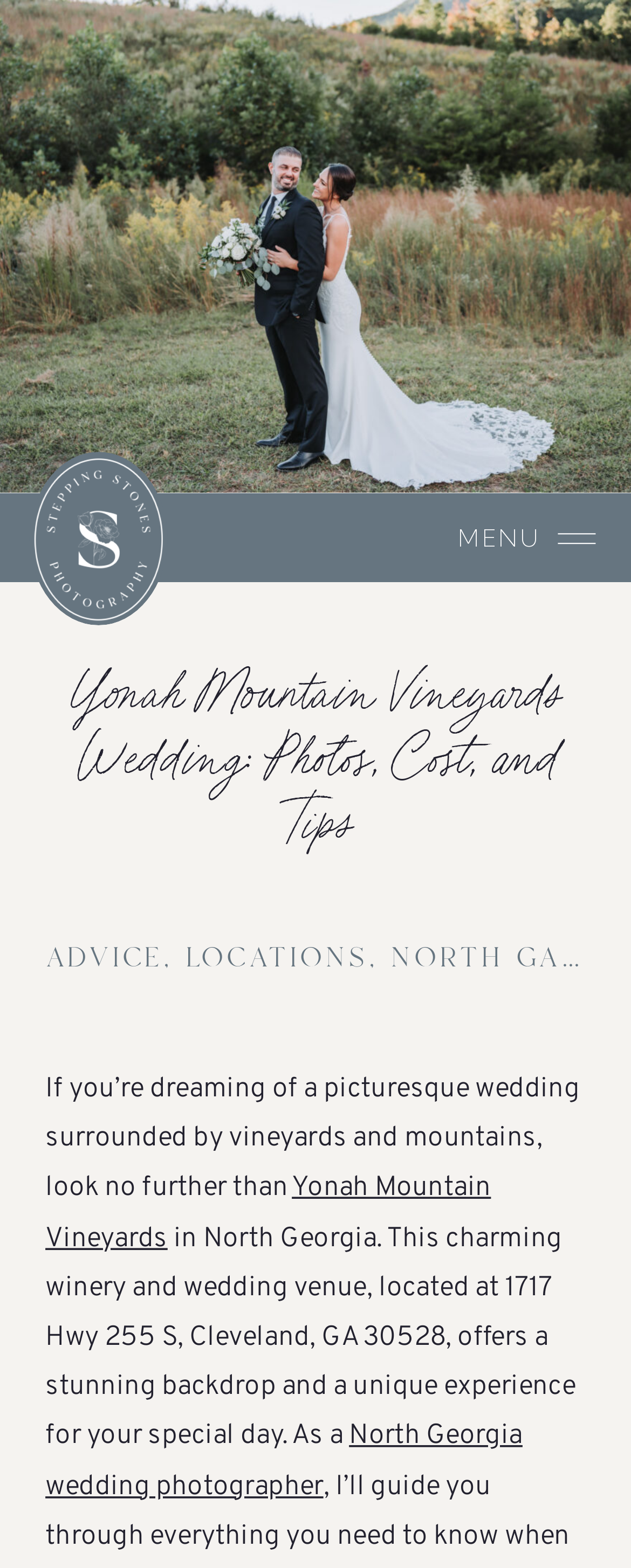What is the name of the wedding venue?
Please provide a comprehensive answer based on the contents of the image.

I found the answer by looking at the text content of the link element with the bounding box coordinates [0.072, 0.747, 0.778, 0.8], which is 'Yonah Mountain Vineyards'.